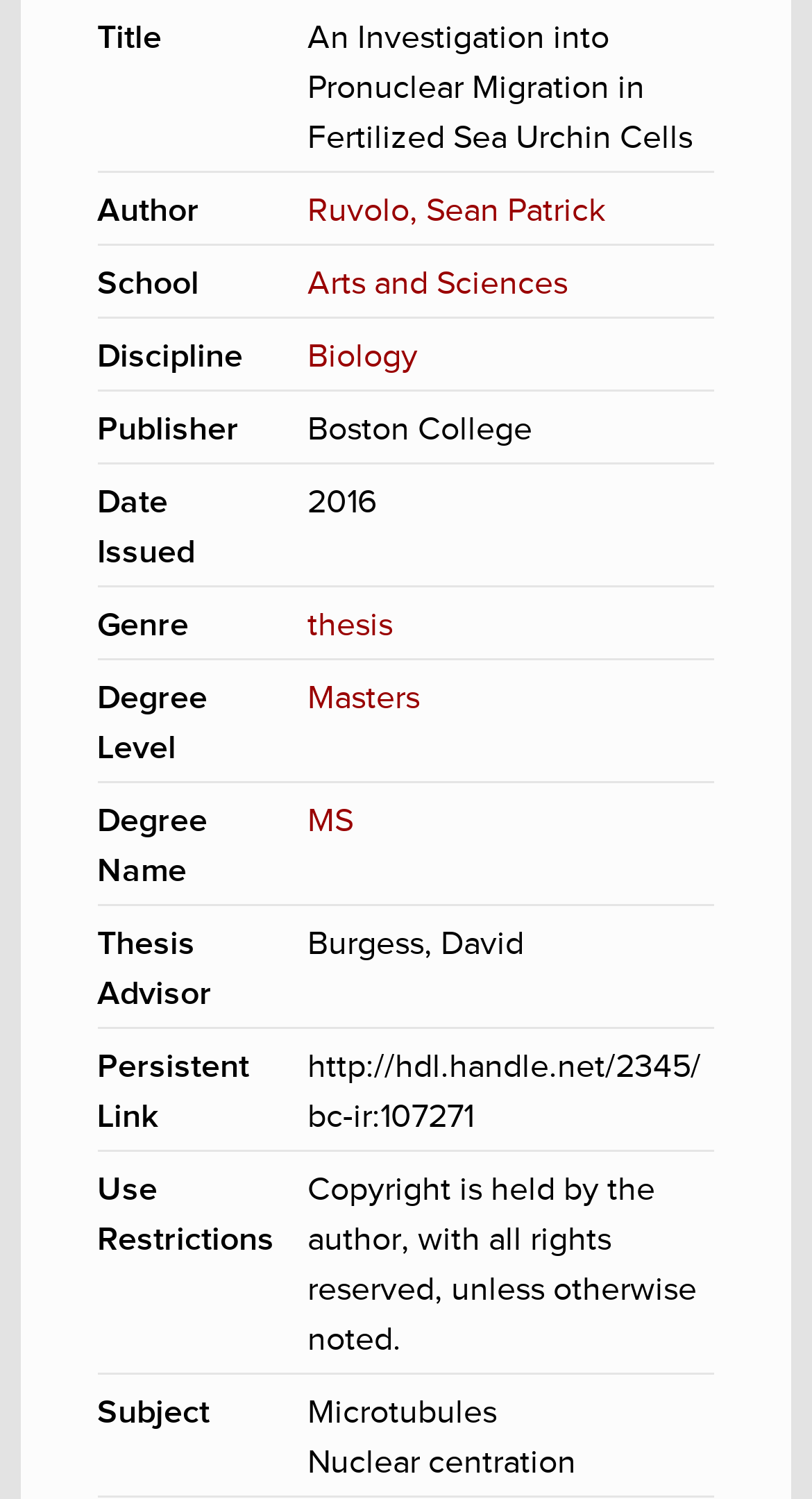Return the bounding box coordinates of the UI element that corresponds to this description: "September 5, 2022". The coordinates must be given as four float numbers in the range of 0 and 1, [left, top, right, bottom].

None